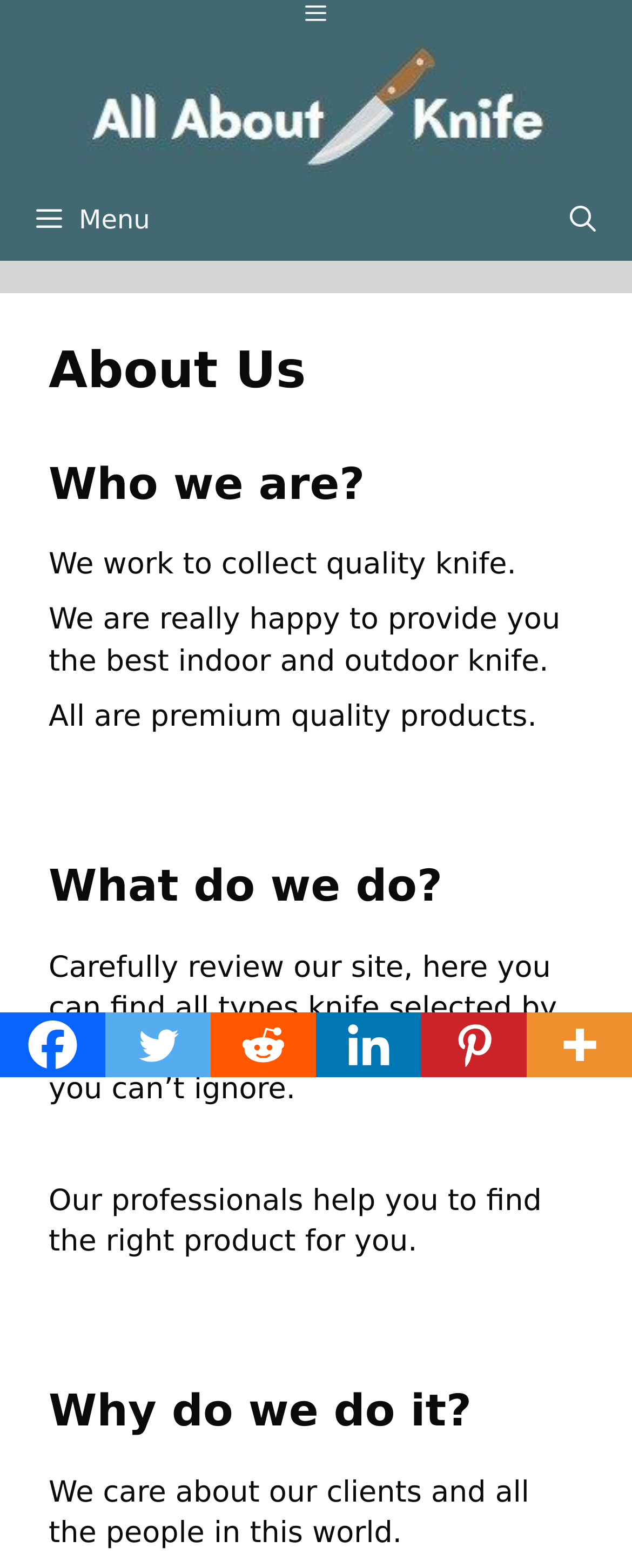Could you provide the bounding box coordinates for the portion of the screen to click to complete this instruction: "Open search bar"?

[0.845, 0.114, 1.0, 0.166]